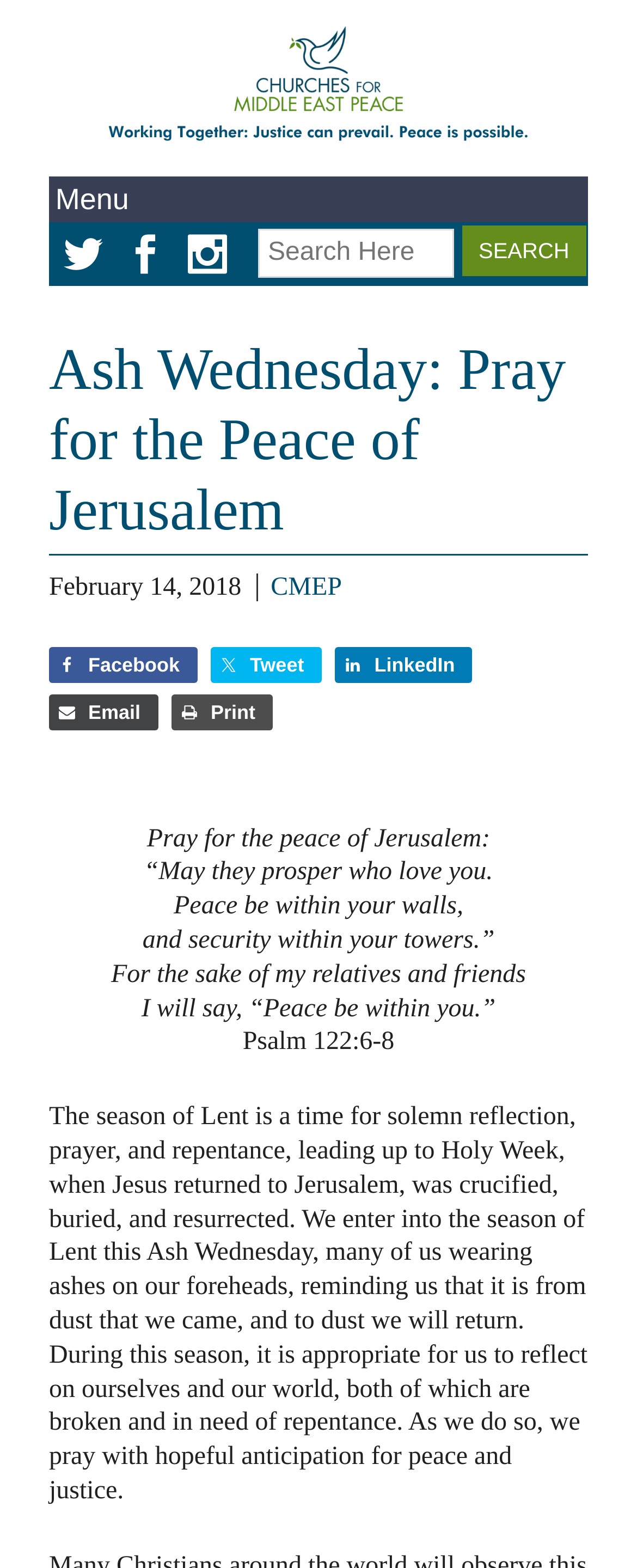Identify the bounding box coordinates of the clickable section necessary to follow the following instruction: "Print this article". The coordinates should be presented as four float numbers from 0 to 1, i.e., [left, top, right, bottom].

[0.269, 0.443, 0.429, 0.466]